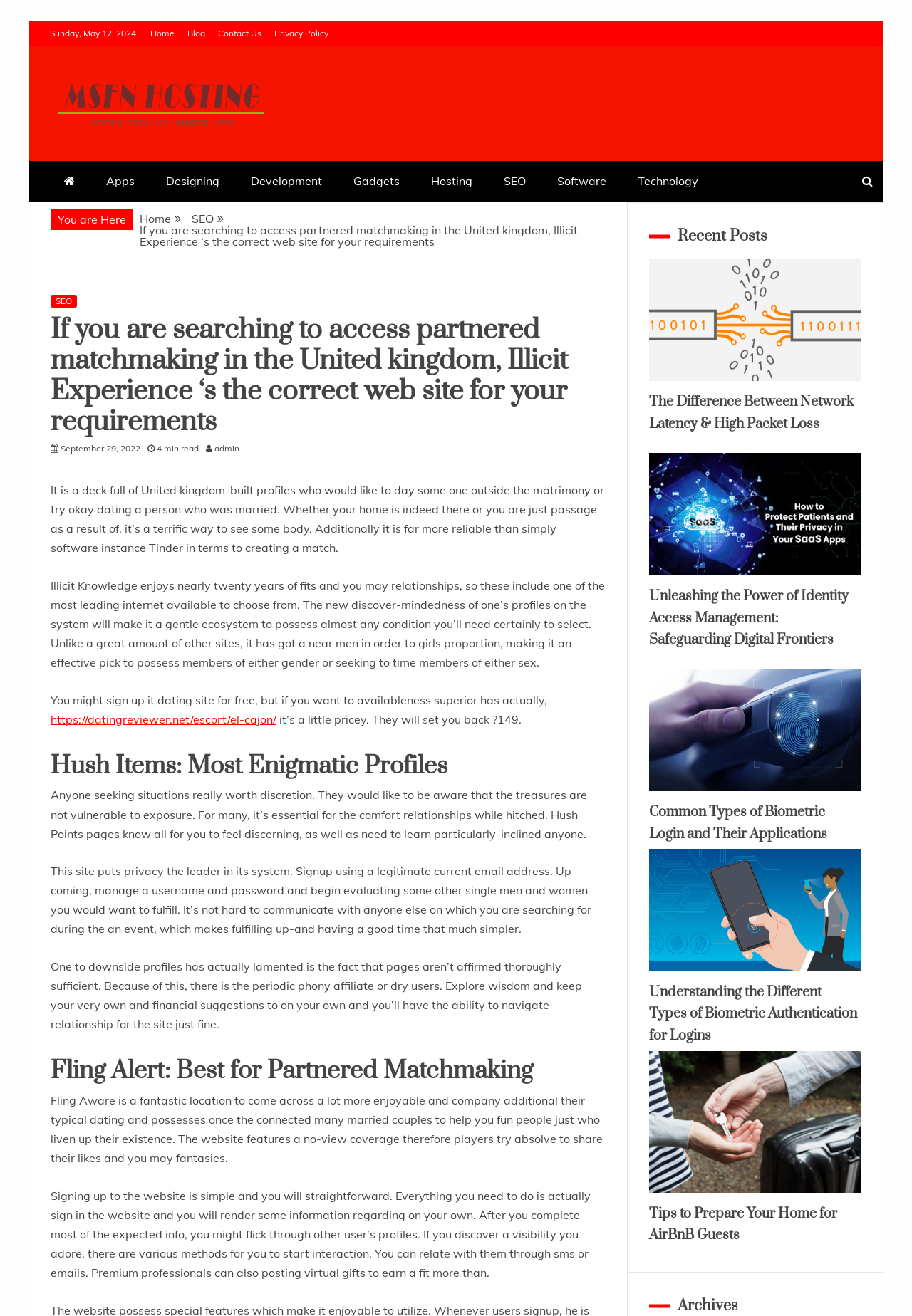Find the bounding box coordinates of the clickable area required to complete the following action: "Click 'SEO'".

[0.537, 0.122, 0.592, 0.153]